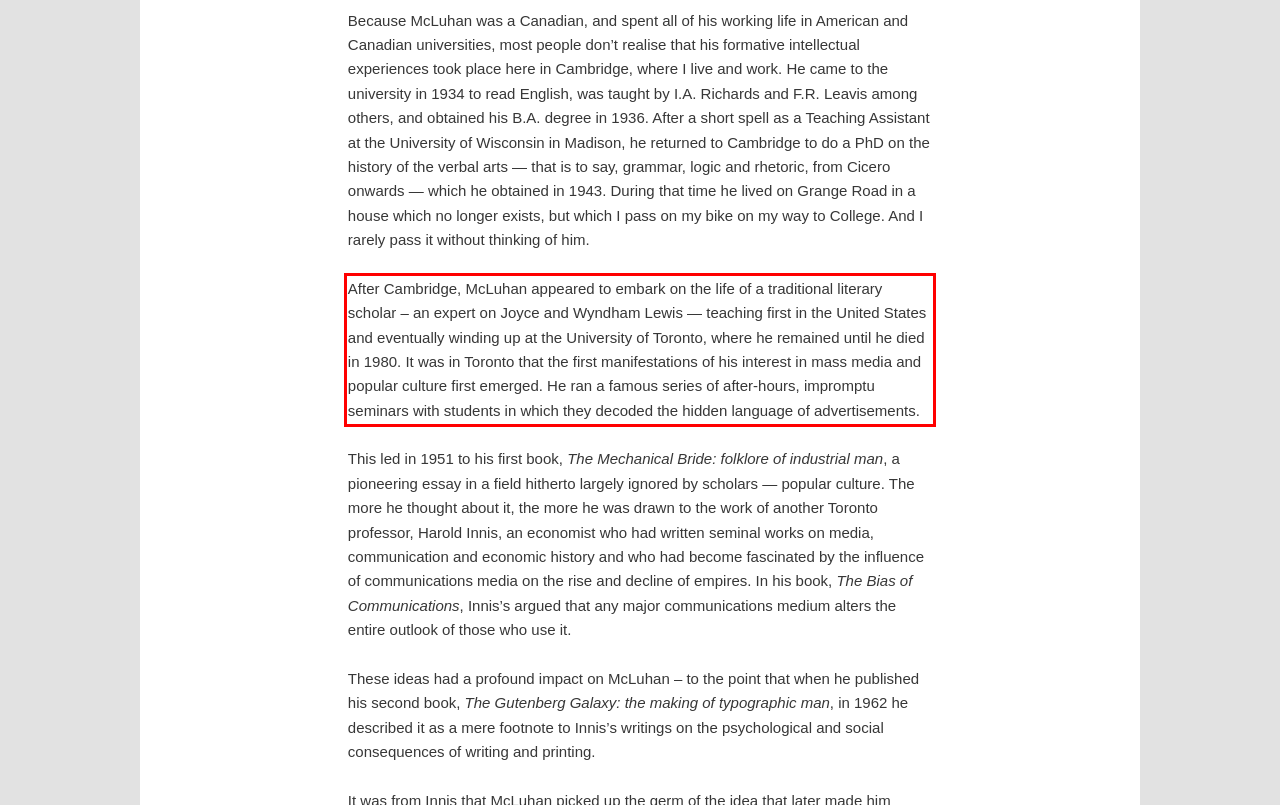Examine the webpage screenshot and use OCR to recognize and output the text within the red bounding box.

After Cambridge, McLuhan appeared to embark on the life of a traditional literary scholar – an expert on Joyce and Wyndham Lewis — teaching first in the United States and eventually winding up at the University of Toronto, where he remained until he died in 1980. It was in Toronto that the first manifestations of his interest in mass media and popular culture first emerged. He ran a famous series of after-hours, impromptu seminars with students in which they decoded the hidden language of advertisements.